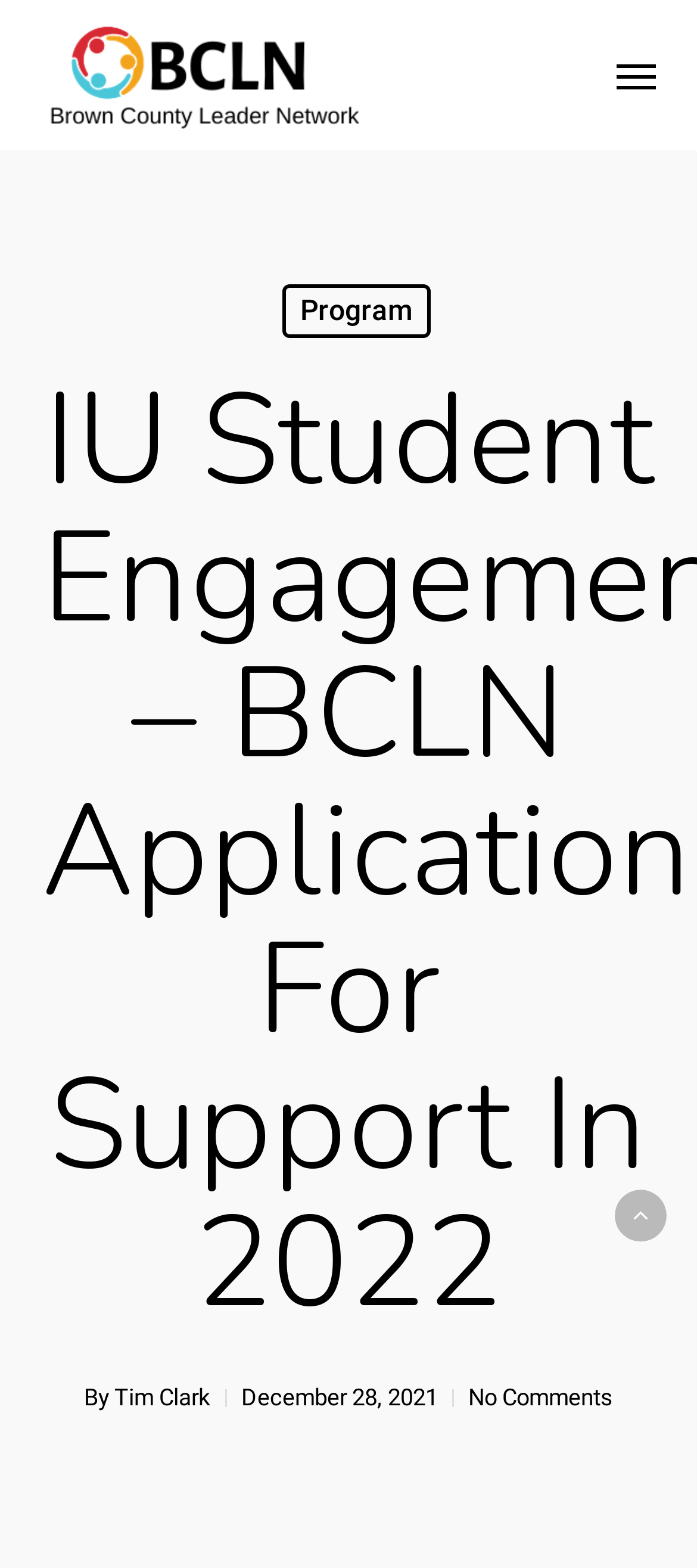Determine the heading of the webpage and extract its text content.

IU Student Engagement – BCLN Application For Support In 2022